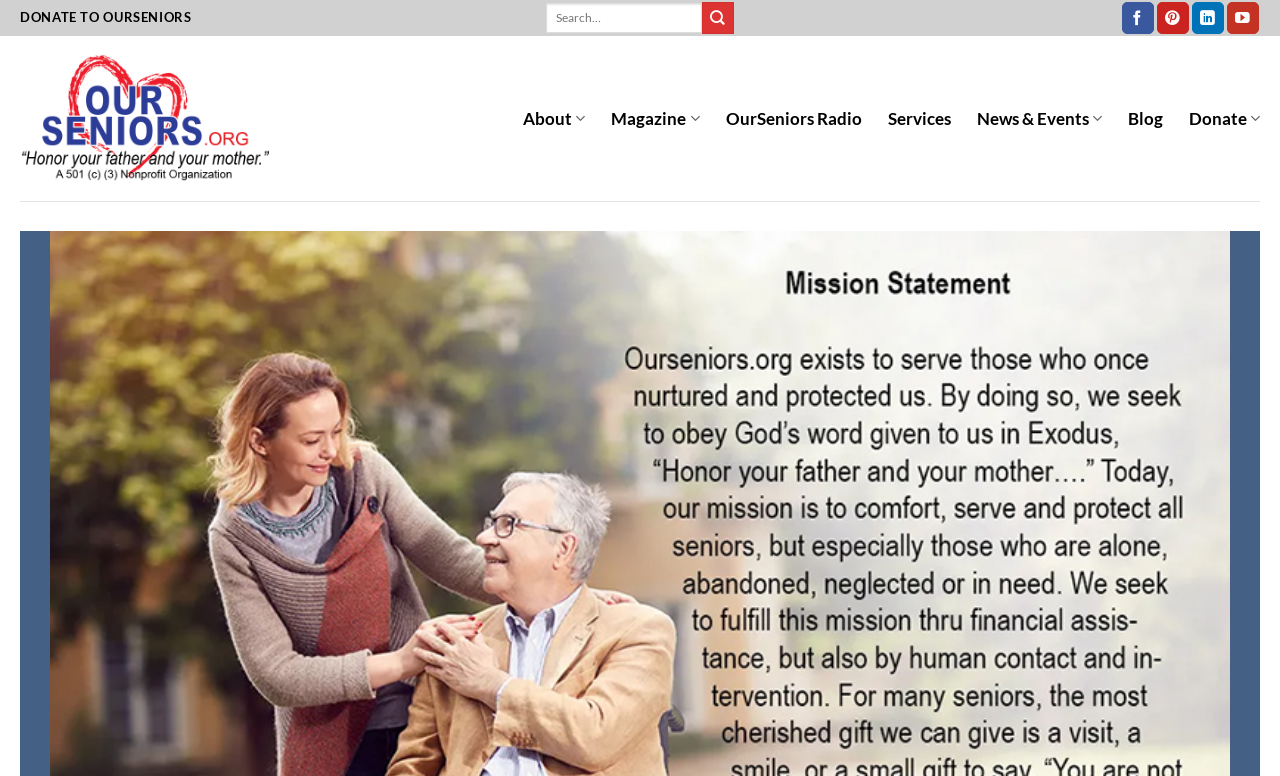Respond with a single word or phrase:
What is the function of the search box?

Search the website